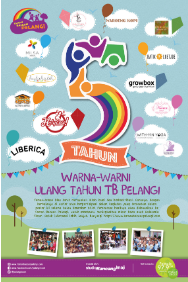Break down the image and provide a full description, noting any significant aspects.

The image celebrates the 5th anniversary of "TB Pelangi," featuring colorful and vibrant designs that embody joy and community spirit. Prominent in the design is a large, stylized number "5" accompanied by playful graphics, set against a light blue background filled with balloons and illustrations of various brands and initiatives that support the organization. The text "Warna-Warni Ulang Tahun TB Pelangi!" translates to "Colorful Birthday of TB Pelangi!" emphasizing a festive theme.

At the bottom of the image, there are photographs of smiling children participating in activities, showcasing the impact of TB Pelangi on the lives of young individuals. This vibrant composition serves not only as a birthday celebration but also highlights the collaborative spirit of various stakeholders involved in the organization's mission.